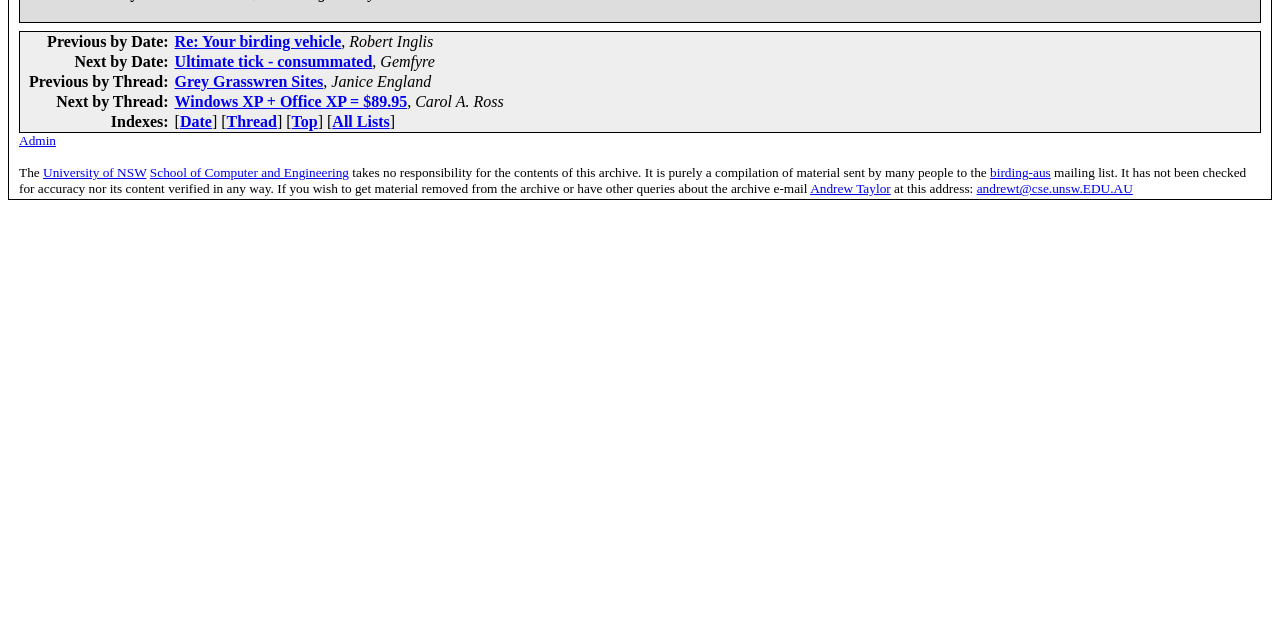Identify the bounding box coordinates for the UI element described by the following text: "Grey Grasswren Sites". Provide the coordinates as four float numbers between 0 and 1, in the format [left, top, right, bottom].

[0.136, 0.114, 0.253, 0.141]